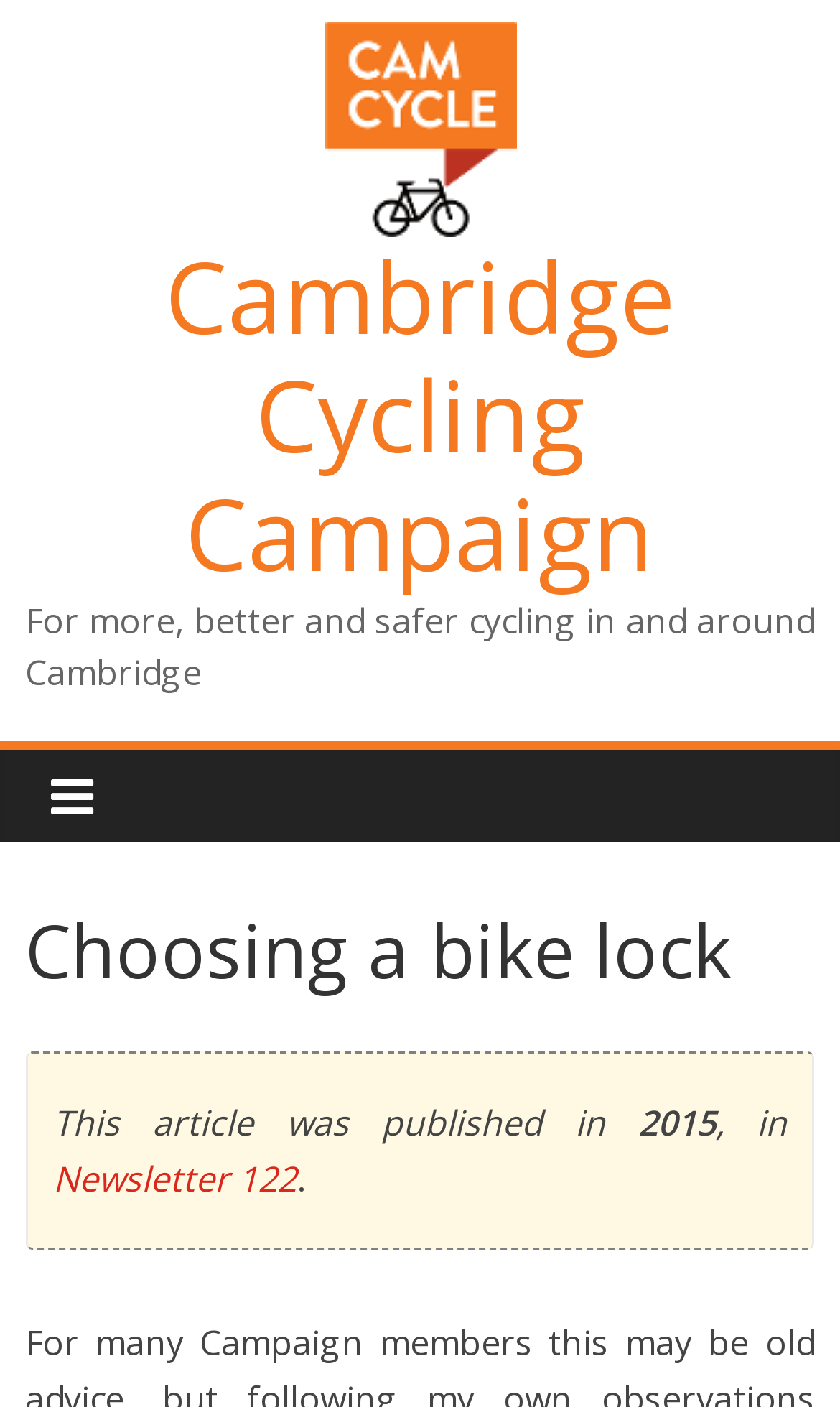Generate the text content of the main headline of the webpage.

Choosing a bike lock